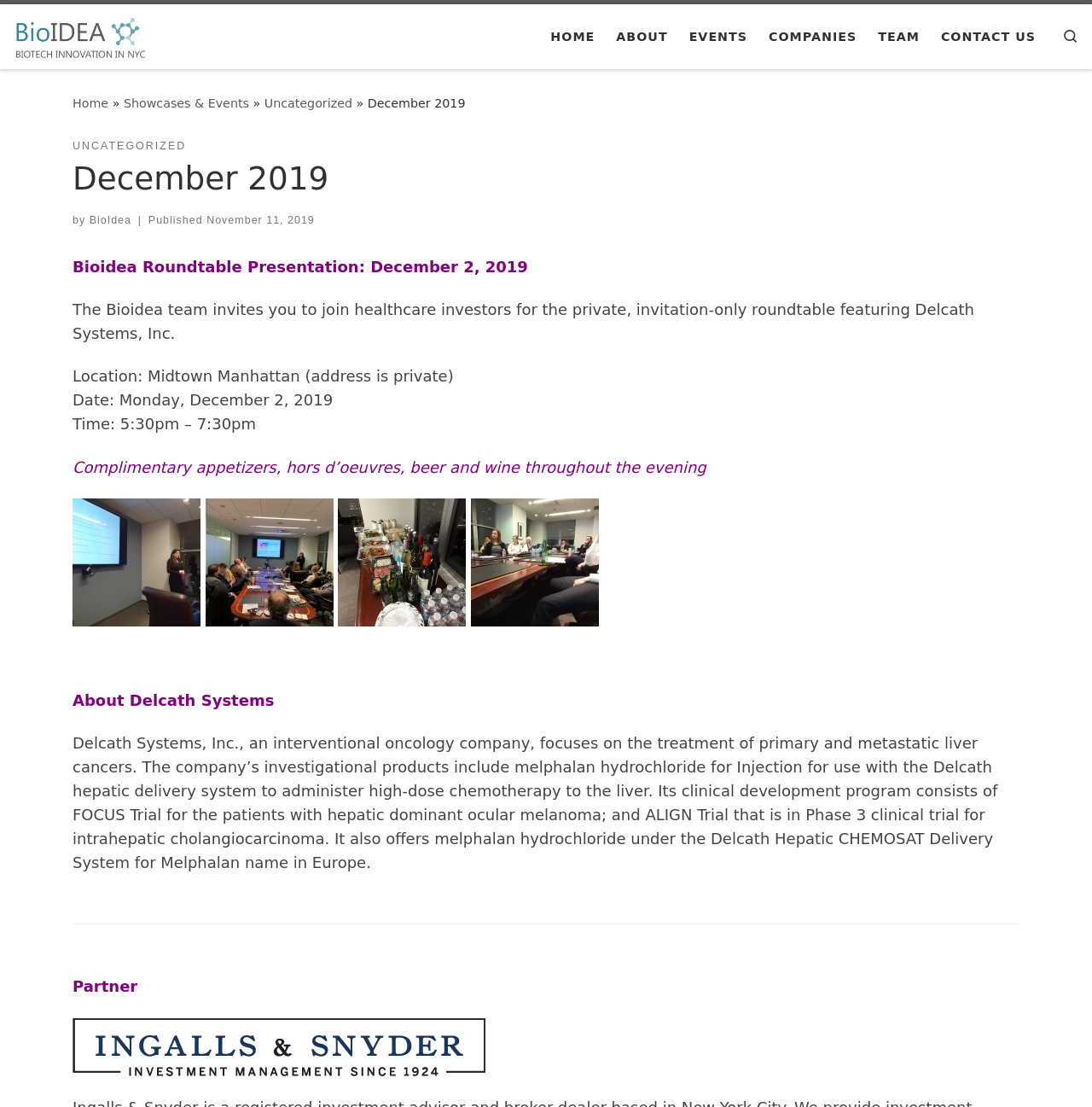Please respond in a single word or phrase: 
What is the location of the Bioidea Roundtable Presentation?

Midtown Manhattan